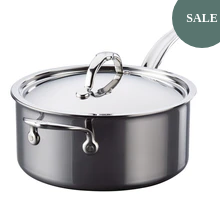Paint a vivid picture with your description of the image.

This image showcases a sleek Hestan Nanobond Saucepan, which is currently on sale. The saucepan features a polished stainless steel body, offering a modern and sophisticated look suitable for any kitchen. It includes a well-fitted lid designed to retain heat and moisture during cooking. The ergonomic handle provides a comfortable grip for easy handling, making it ideal for both novice cooks and culinary enthusiasts. The label in the corner indicates that this item is part of a promotional sale, emphasizing its value to customers looking for high-quality cookware at a reduced price.